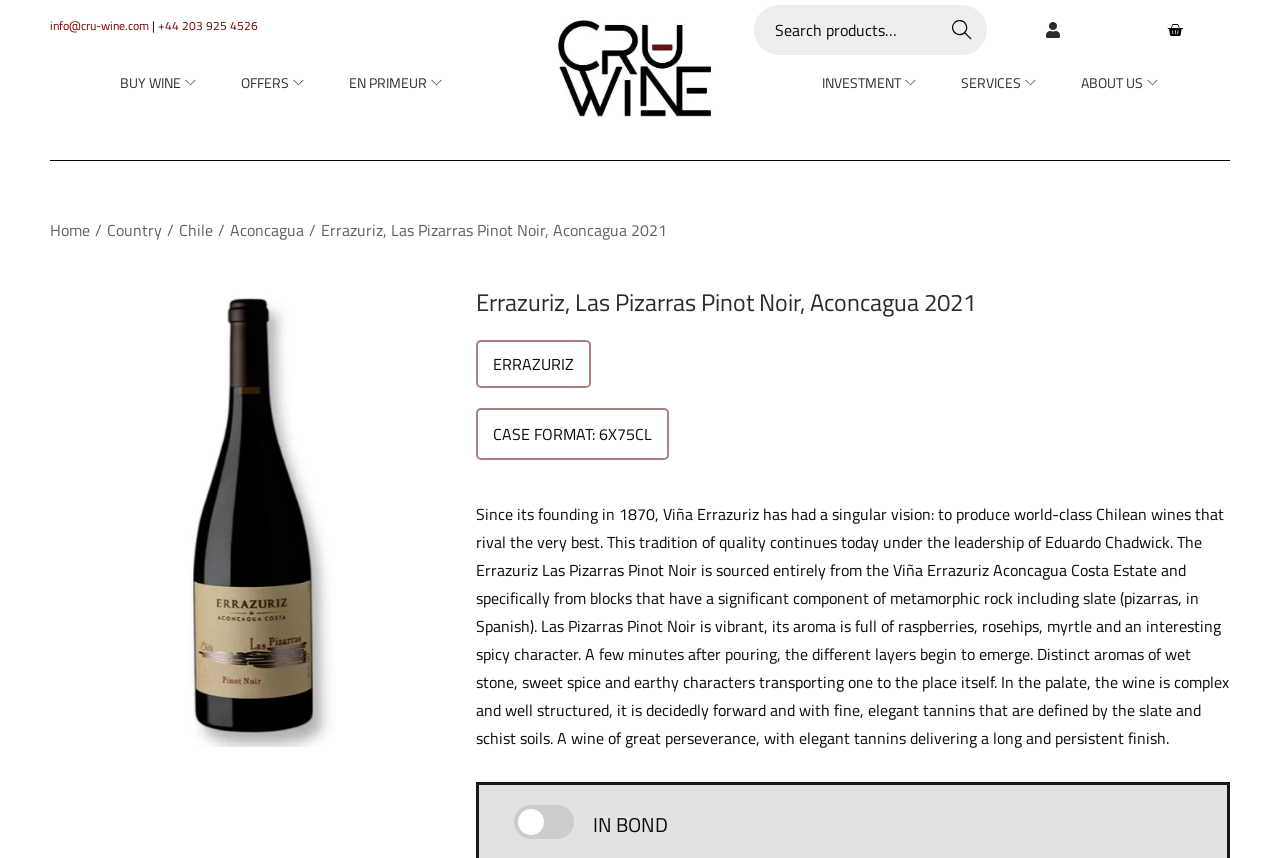What is the name of the wine estate?
Please provide a comprehensive answer based on the visual information in the image.

I determined the answer by reading the text description of the wine, which mentions that the Errazuriz Las Pizarras Pinot Noir is sourced entirely from the Viña Errazuriz Aconcagua Costa Estate.